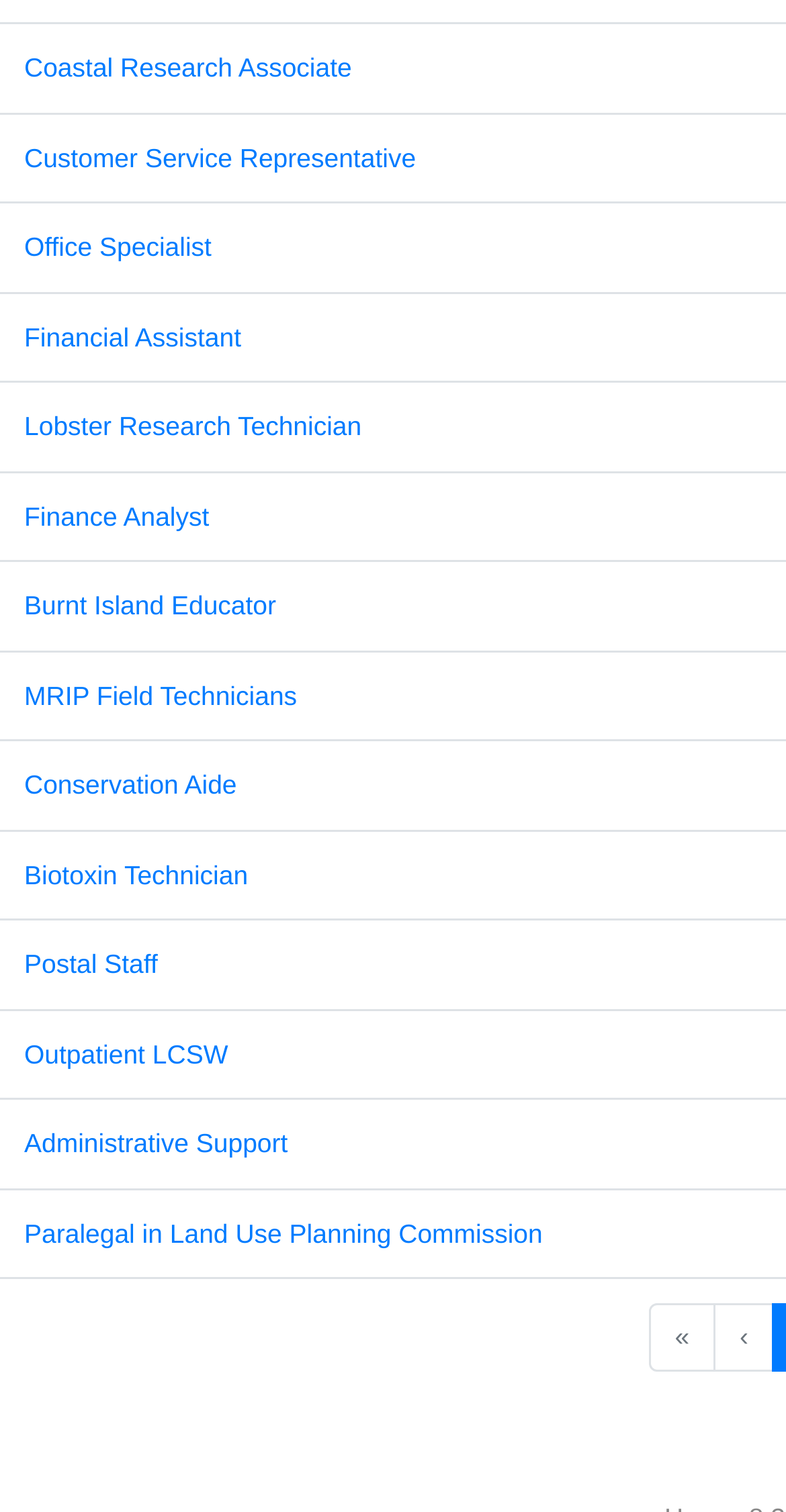Find the bounding box coordinates of the element you need to click on to perform this action: 'Go to previous page'. The coordinates should be represented by four float values between 0 and 1, in the format [left, top, right, bottom].

[0.825, 0.862, 0.91, 0.908]